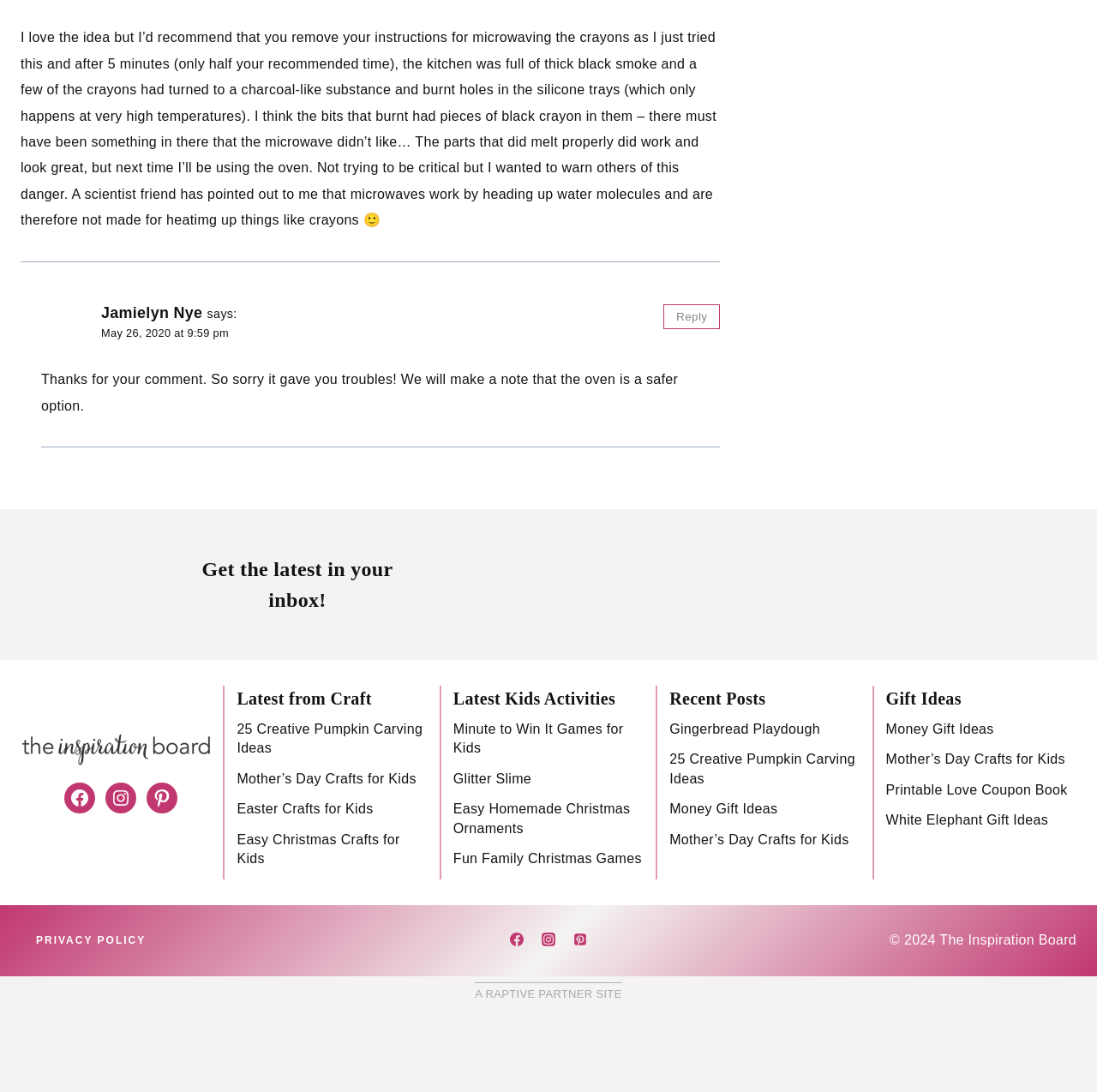Kindly determine the bounding box coordinates of the area that needs to be clicked to fulfill this instruction: "Click the 'Minute to Win It Games for Kids' link".

[0.413, 0.661, 0.568, 0.692]